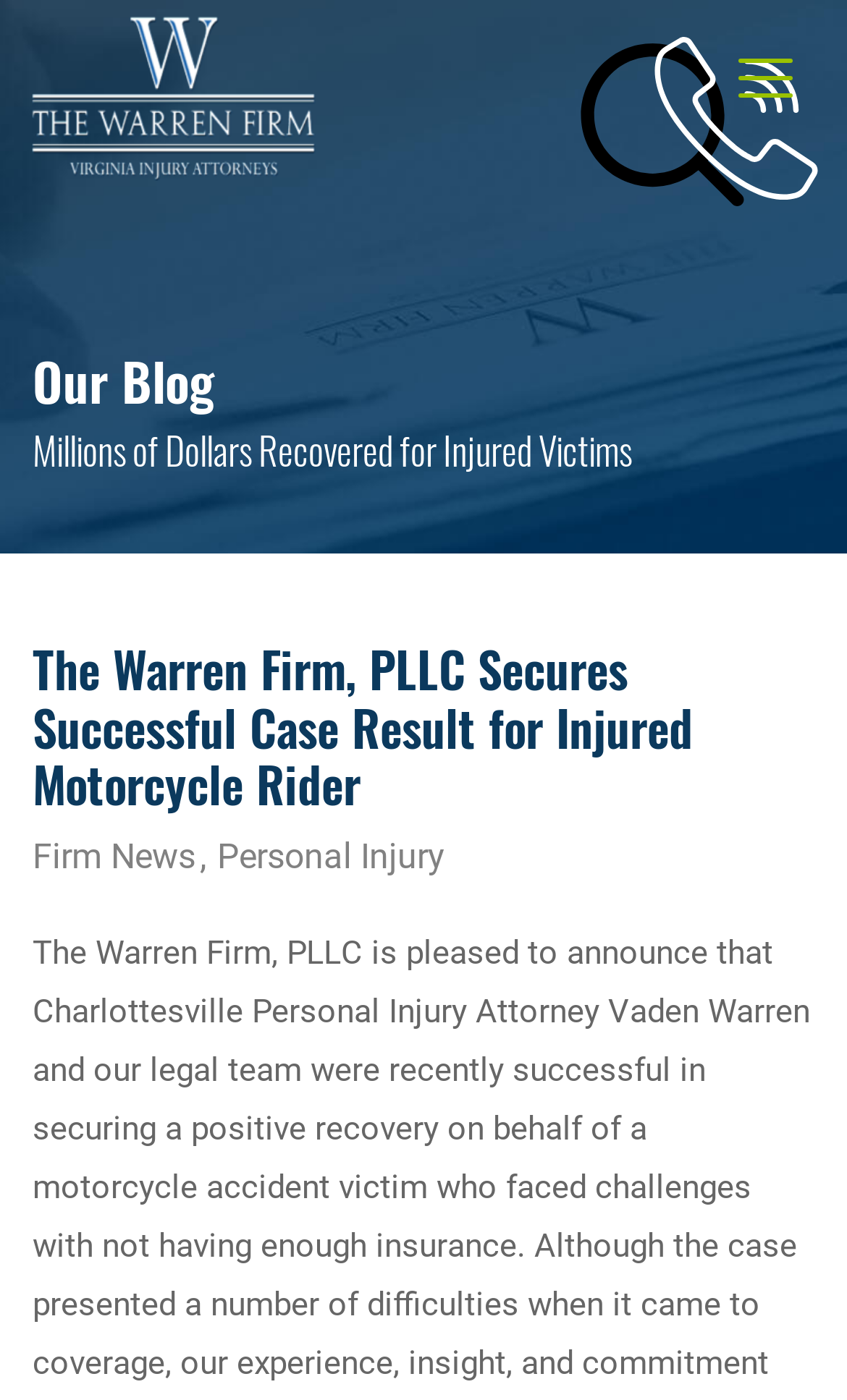Answer the question below using just one word or a short phrase: 
What type of news is categorized under 'Firm News'?

Law firm news